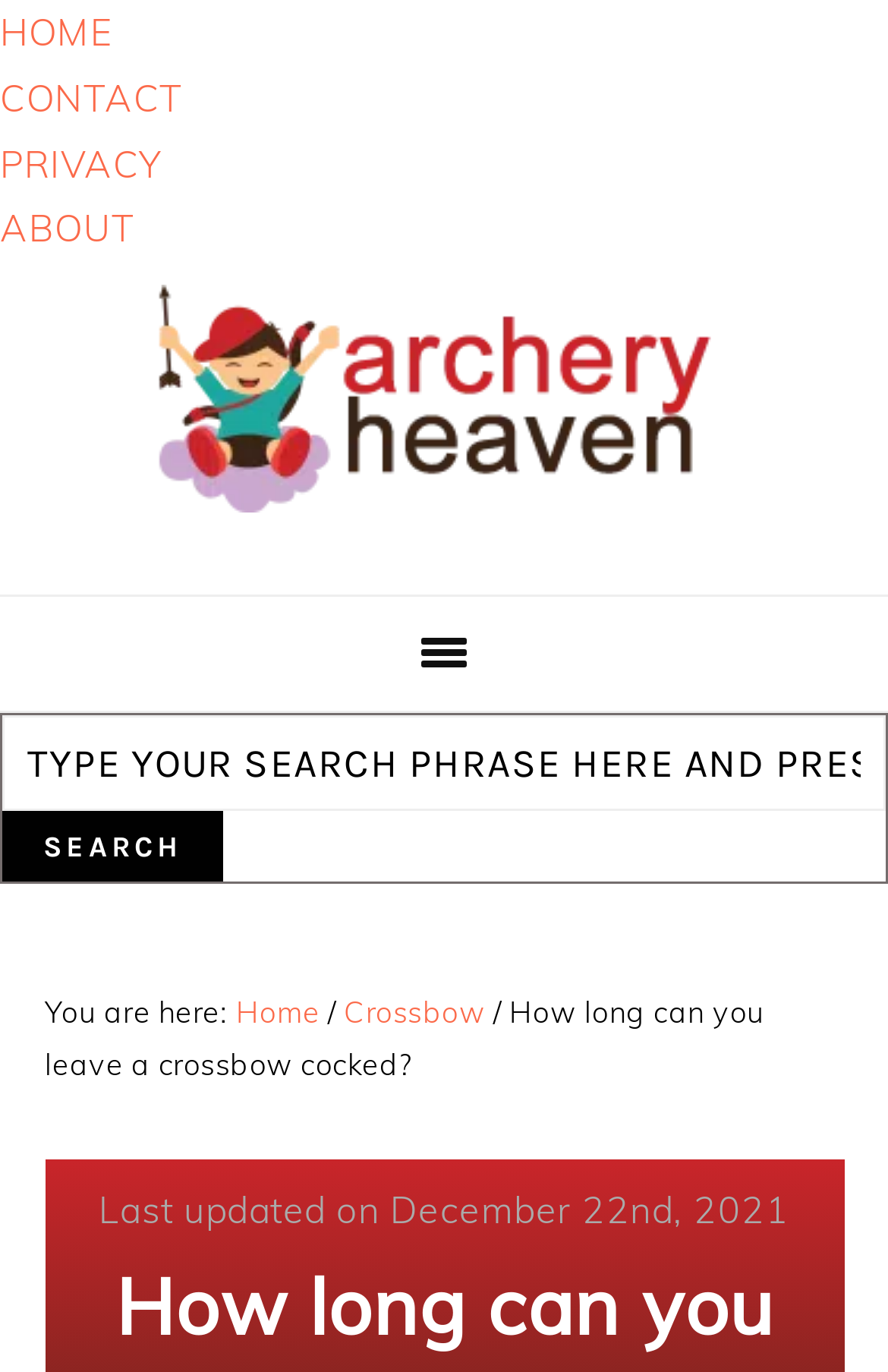Provide your answer in a single word or phrase: 
What is the category of the current page?

Crossbow